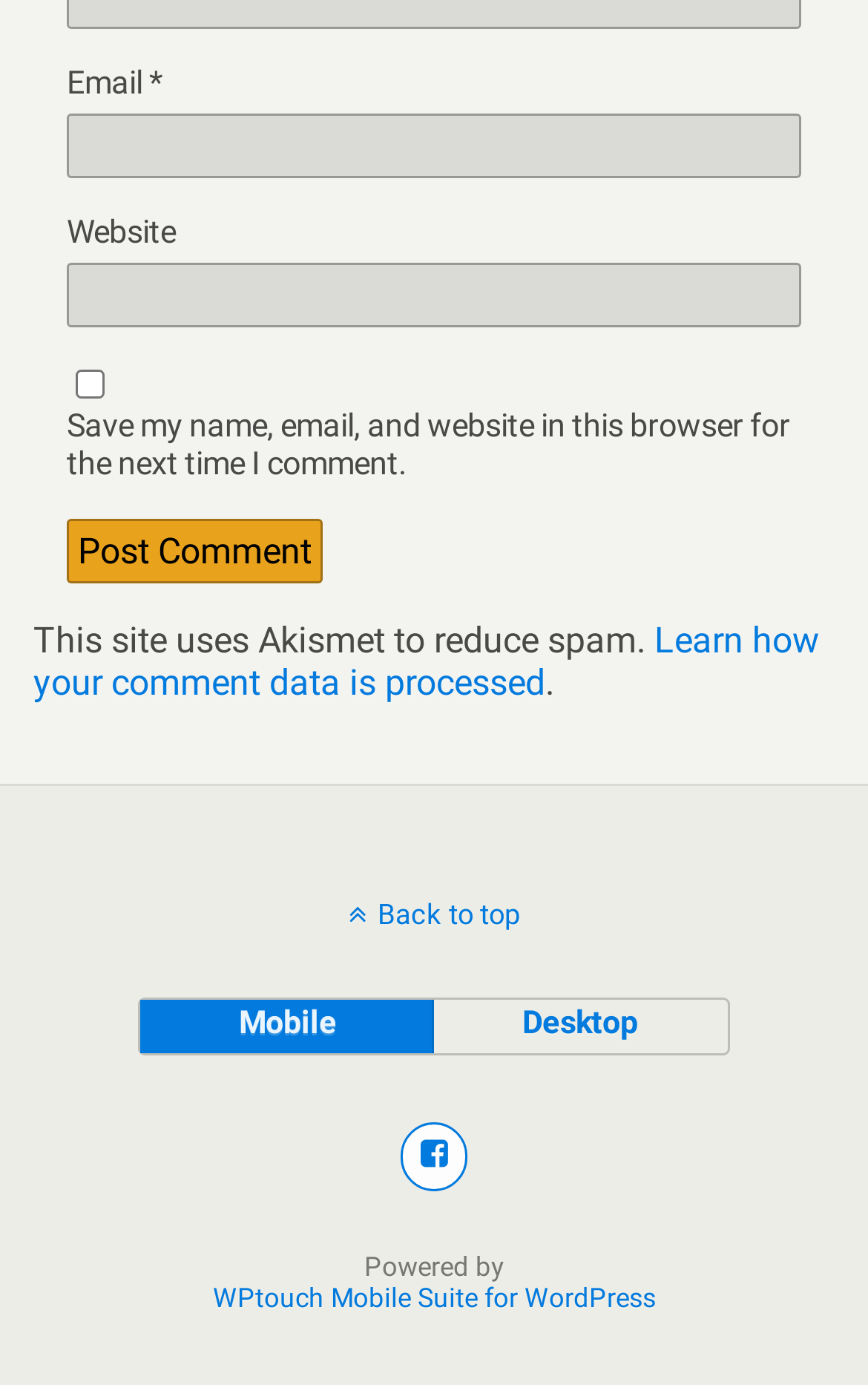What is the theme of the website powered by?
Using the image, provide a concise answer in one word or a short phrase.

WPtouch Mobile Suite